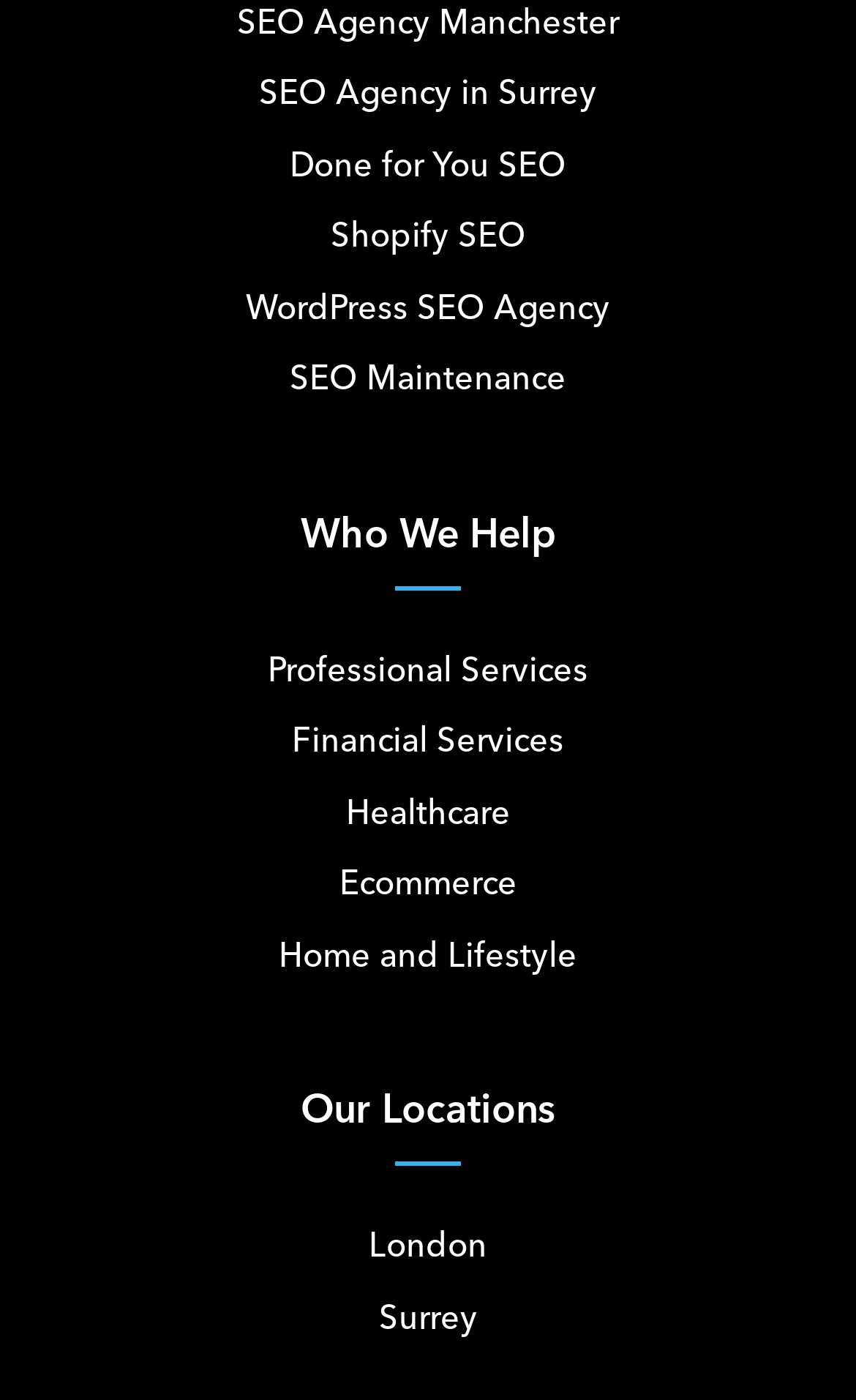Given the following UI element description: "London", find the bounding box coordinates in the webpage screenshot.

[0.431, 0.874, 0.569, 0.905]